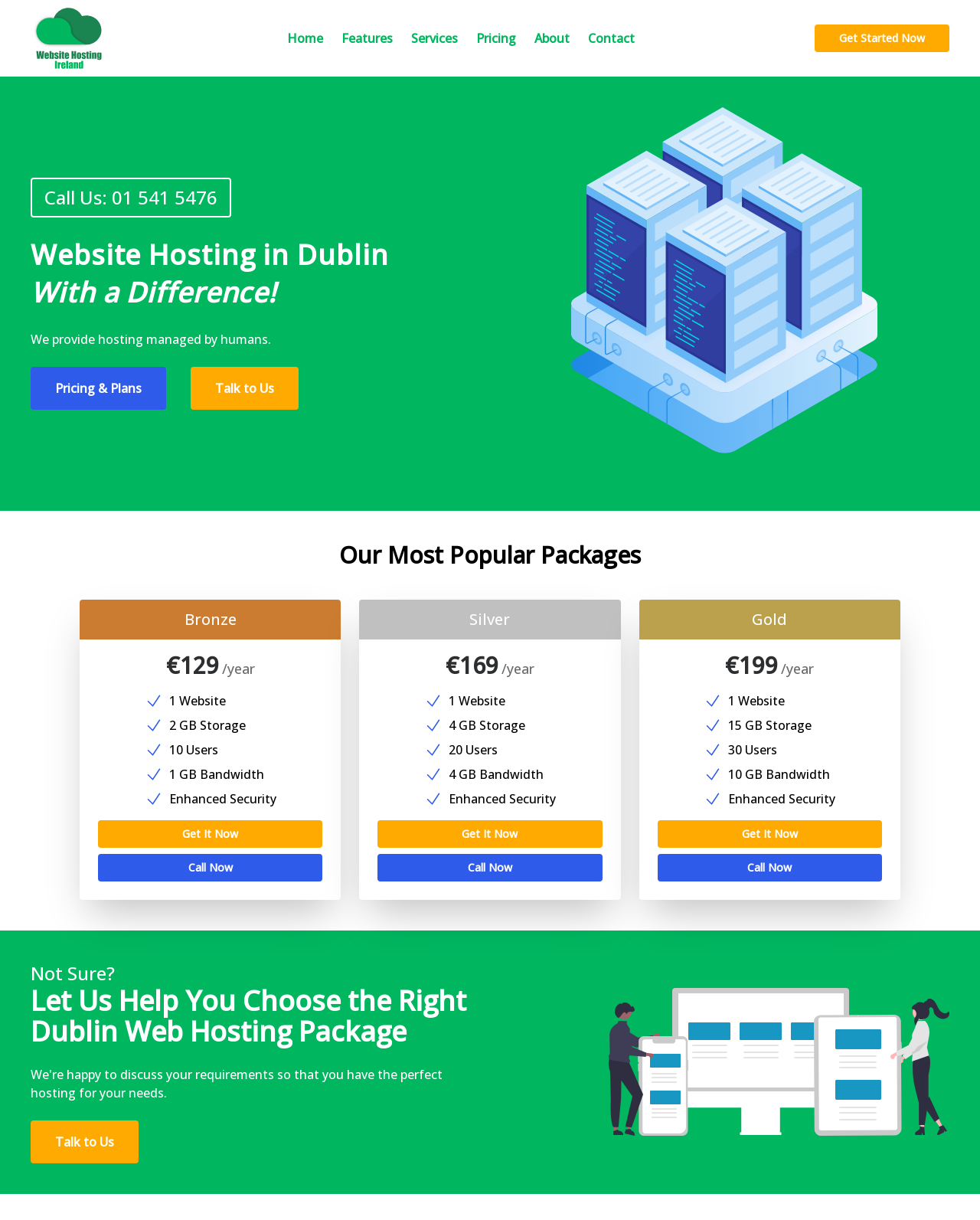Identify the bounding box coordinates for the UI element described as follows: "Call Now". Ensure the coordinates are four float numbers between 0 and 1, formatted as [left, top, right, bottom].

[0.1, 0.7, 0.329, 0.723]